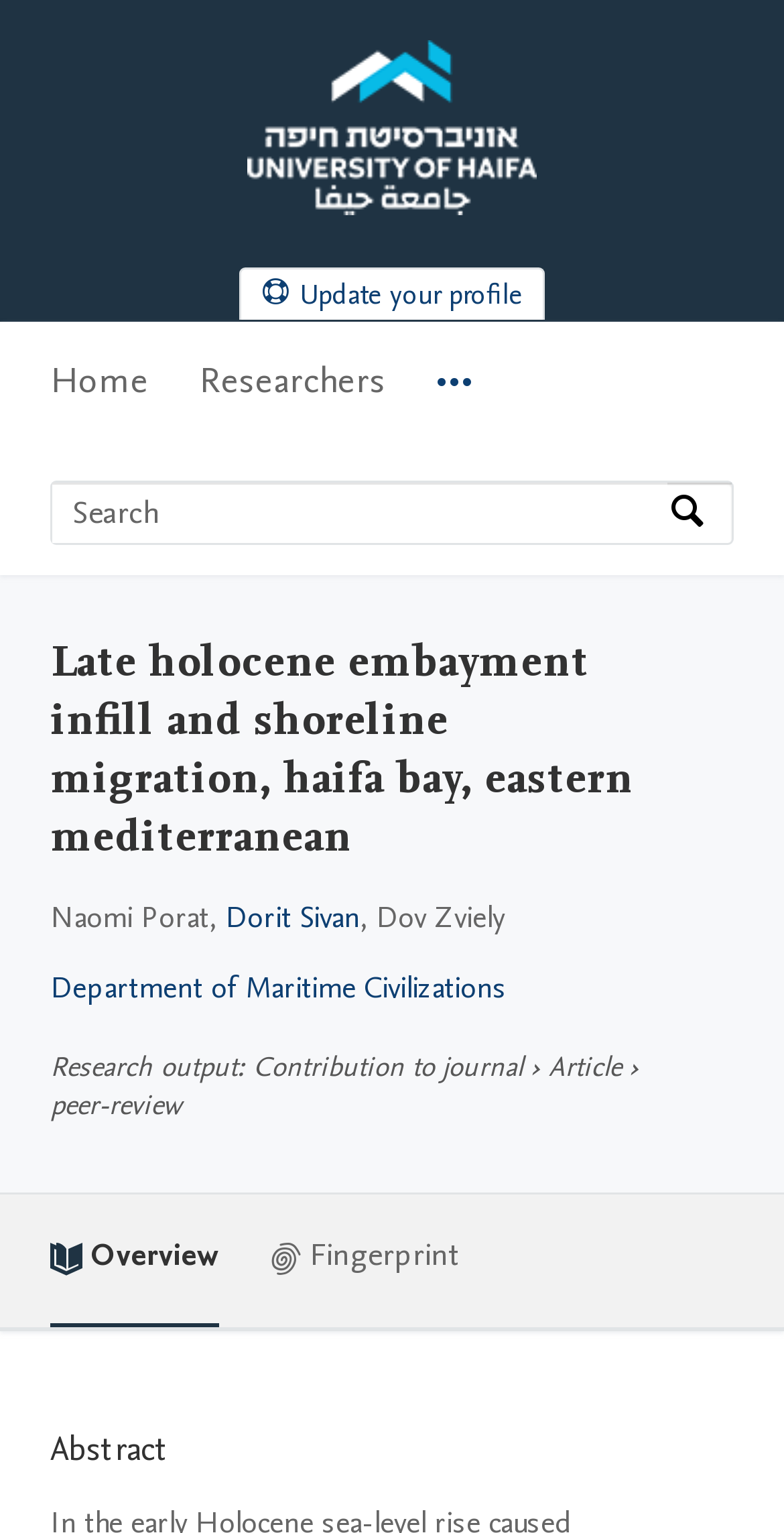Identify the bounding box coordinates for the UI element that matches this description: ".st0{fill:#FE8E11;} .st1{fill:#ED1B24;}".

None